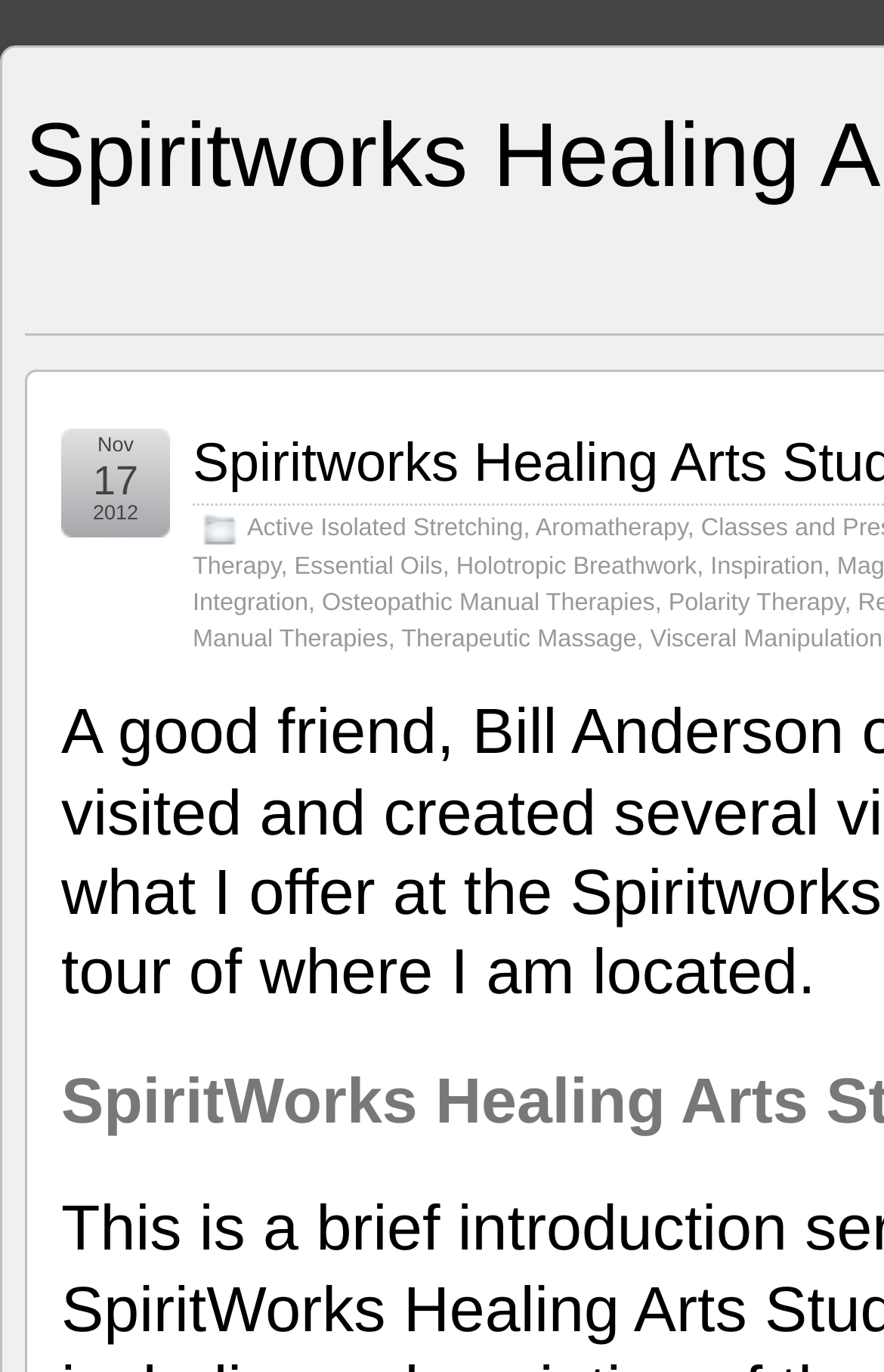What is the first therapy listed?
Using the image, answer in one word or phrase.

Active Isolated Stretching